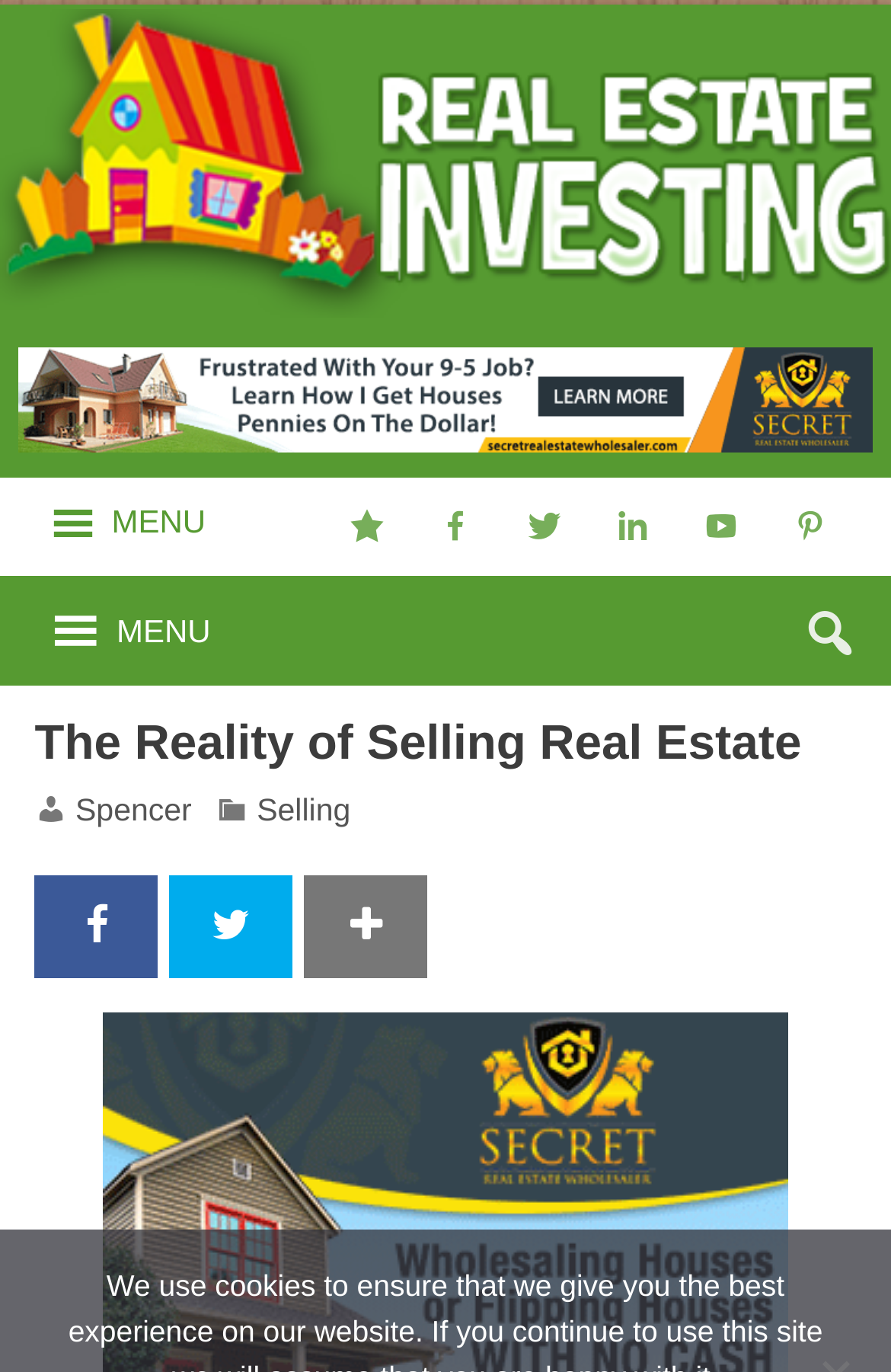Locate the headline of the webpage and generate its content.

The Reality of Selling Real Estate